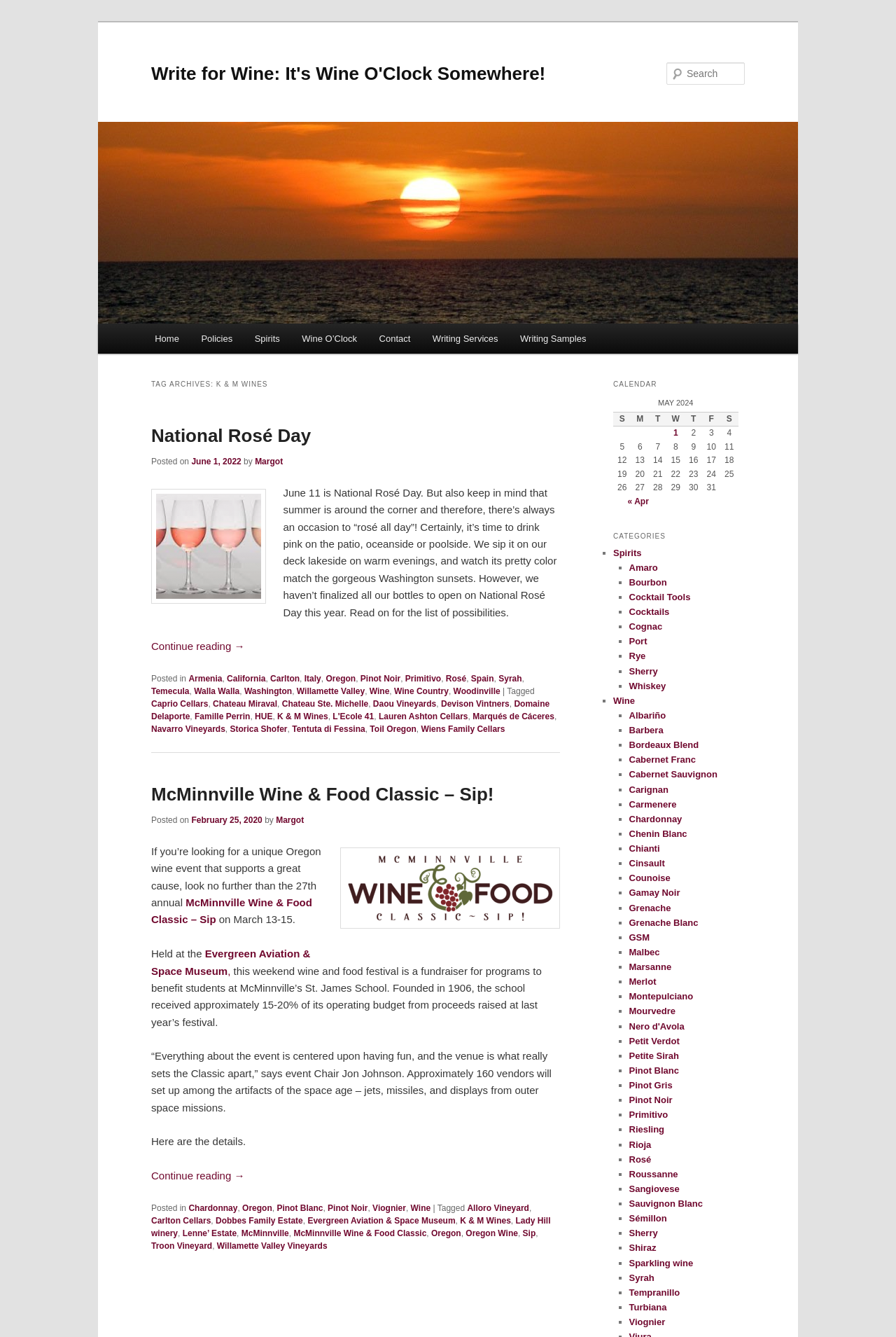What is the topic of the latest article?
Based on the image, give a one-word or short phrase answer.

National Rosé Day